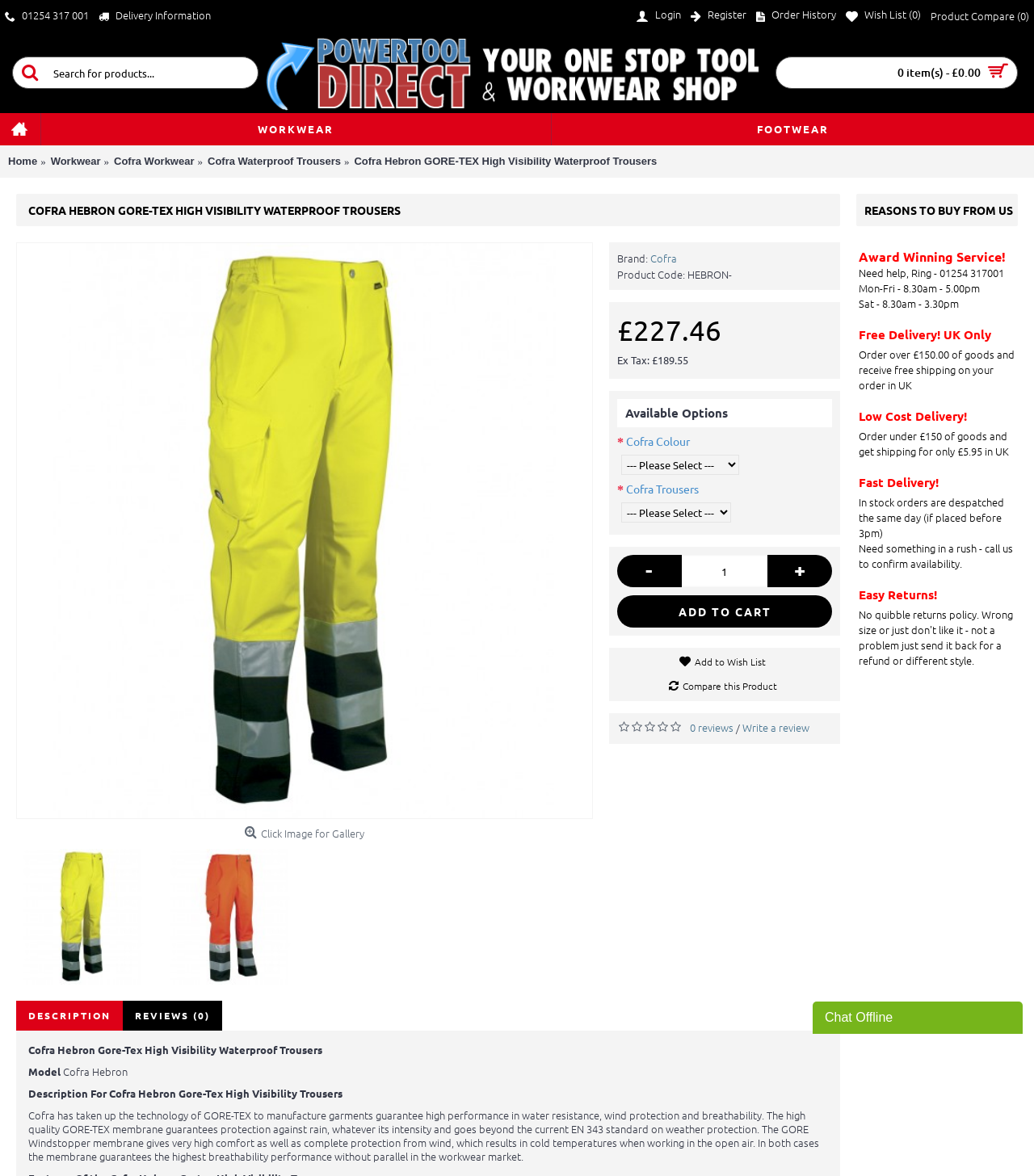Identify the bounding box coordinates of the part that should be clicked to carry out this instruction: "Search for products".

[0.012, 0.048, 0.25, 0.076]